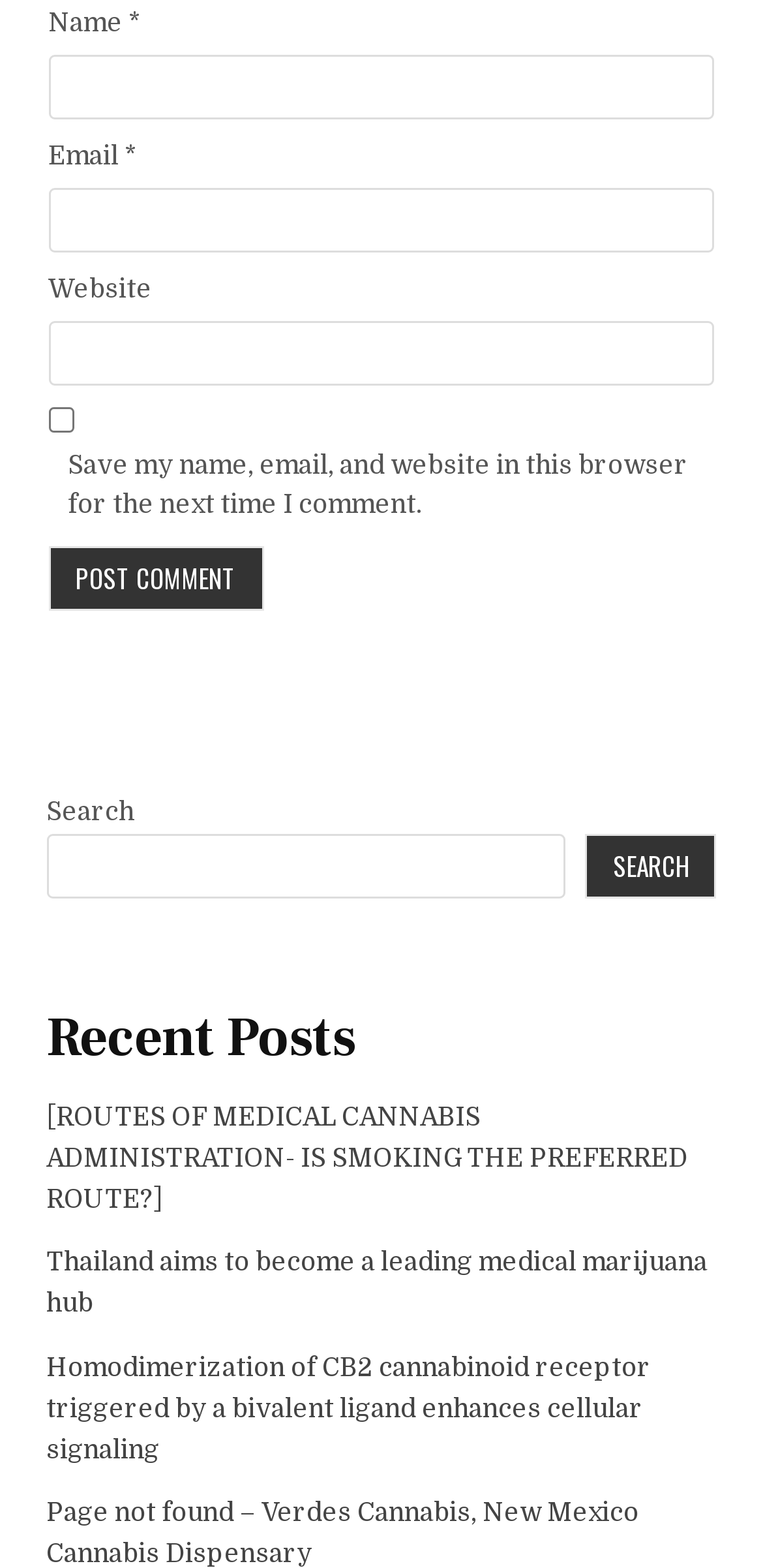Using the provided element description: "parent_node: Name * name="author"", identify the bounding box coordinates. The coordinates should be four floats between 0 and 1 in the order [left, top, right, bottom].

[0.063, 0.035, 0.937, 0.076]